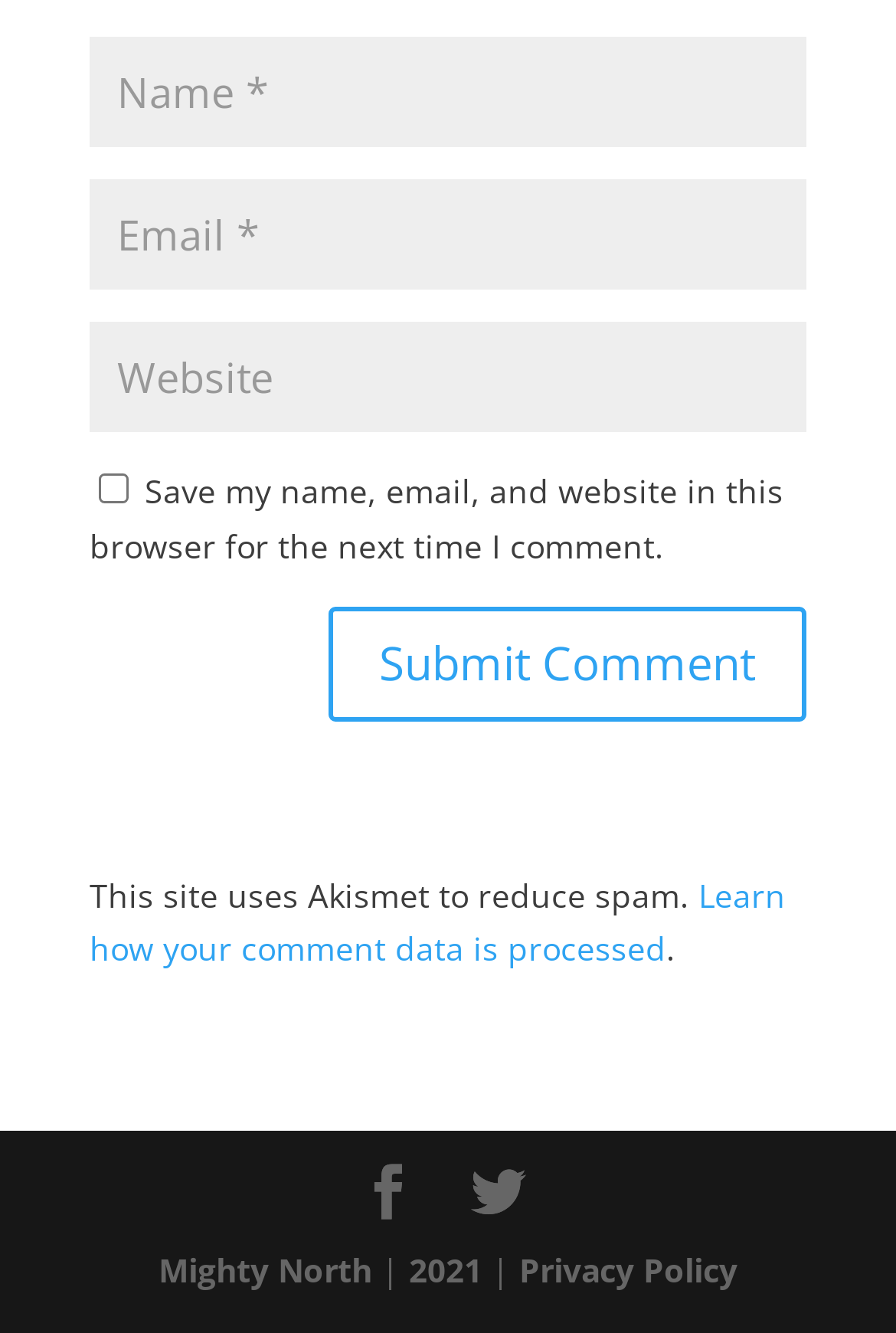What is the label of the first textbox?
Answer with a single word or phrase, using the screenshot for reference.

Name